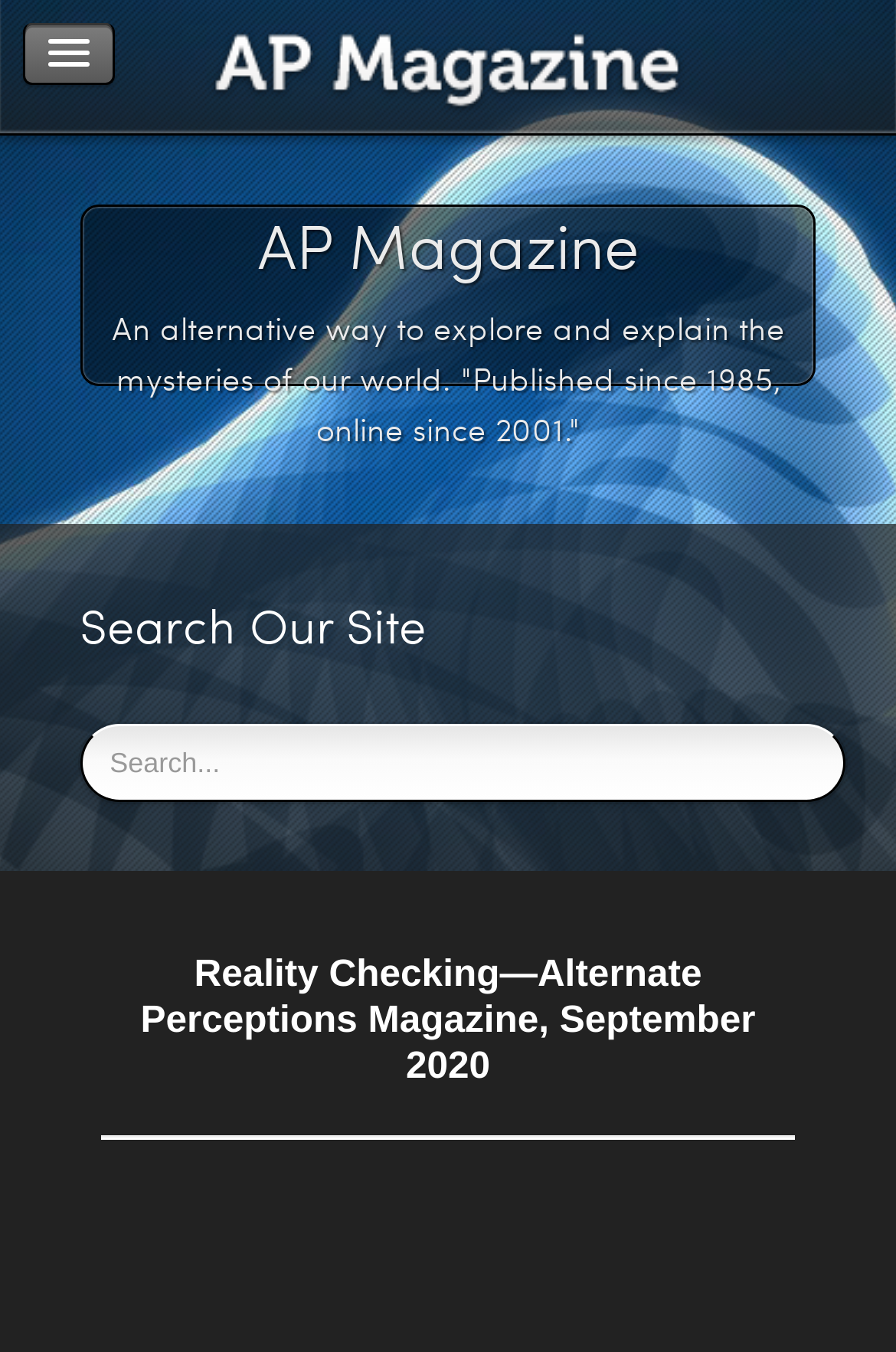Use a single word or phrase to answer the question:
What is the name of the magazine?

AP Magazine